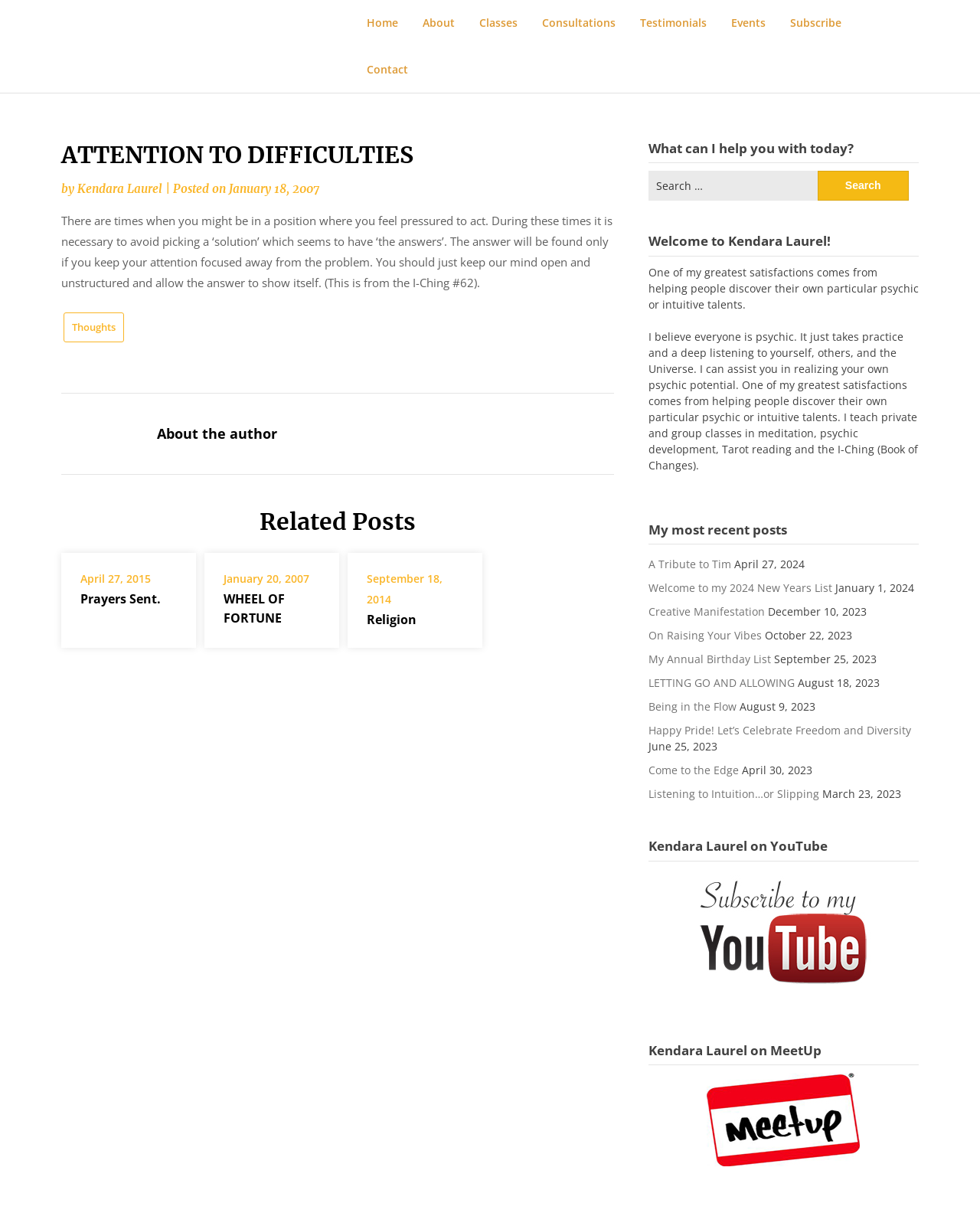Please determine the headline of the webpage and provide its content.

ATTENTION TO DIFFICULTIES